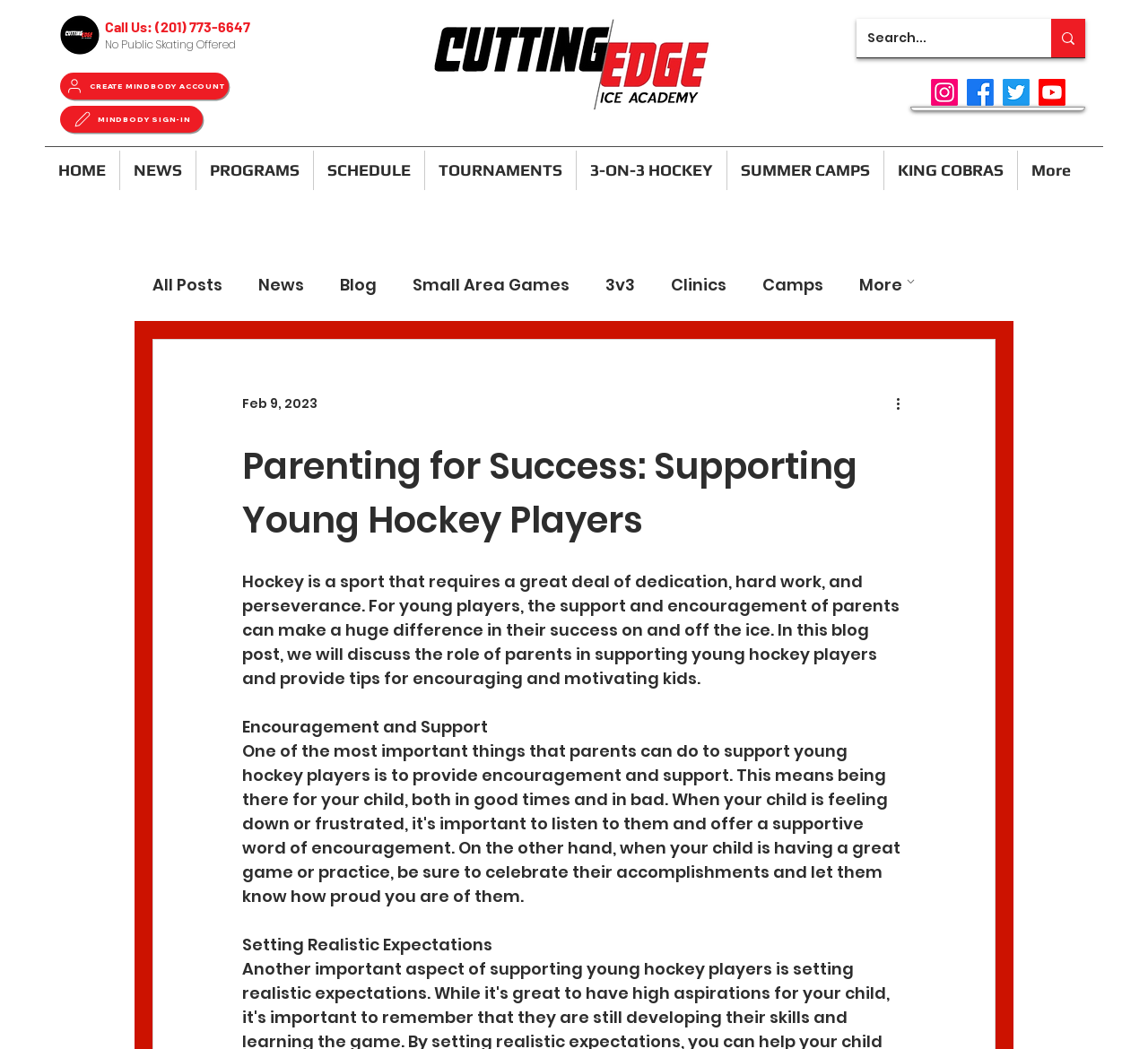From the webpage screenshot, predict the bounding box coordinates (top-left x, top-left y, bottom-right x, bottom-right y) for the UI element described here: SUMMER CAMPS

[0.634, 0.143, 0.77, 0.181]